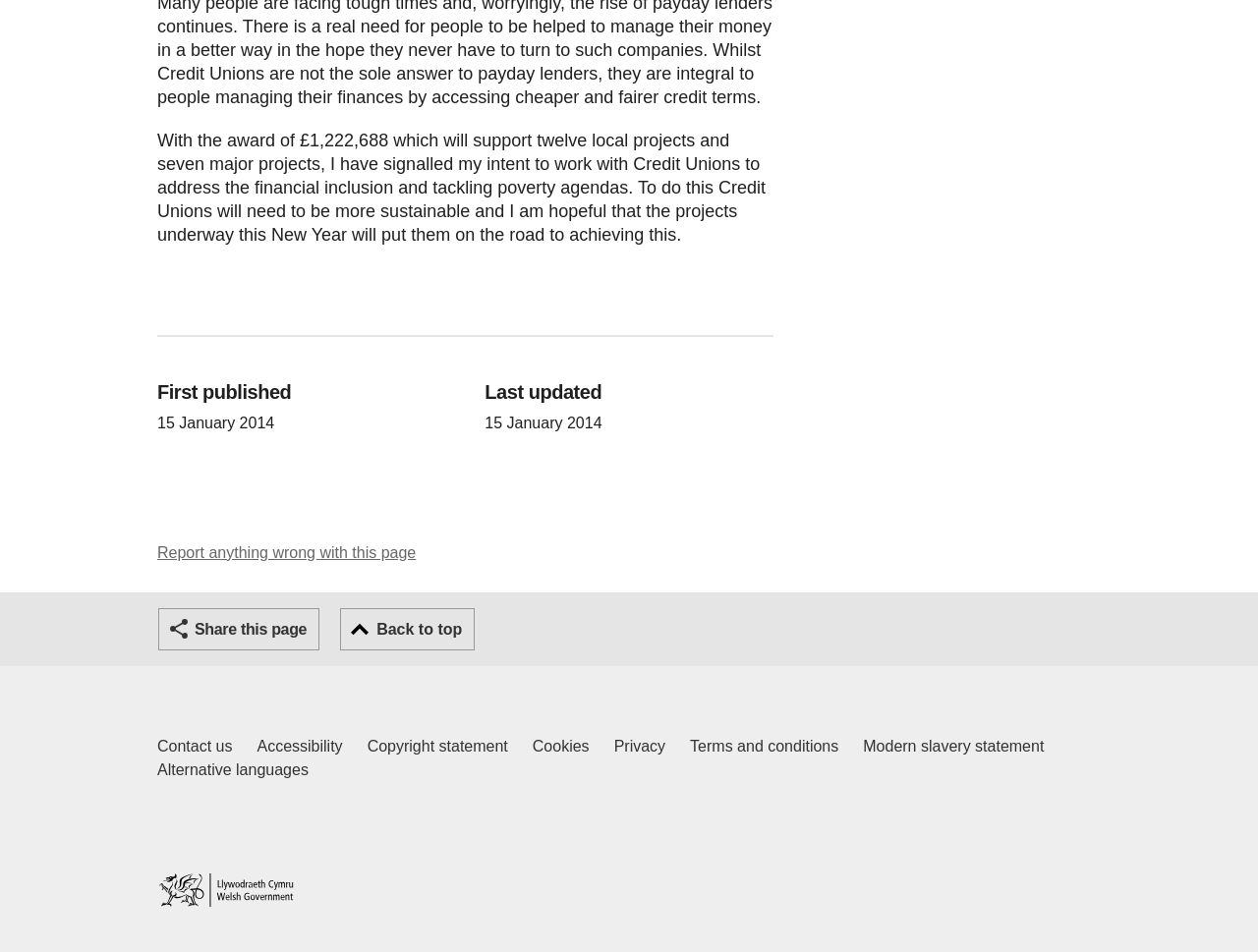Provide your answer in one word or a succinct phrase for the question: 
What is the date of first publication?

15 January 2014